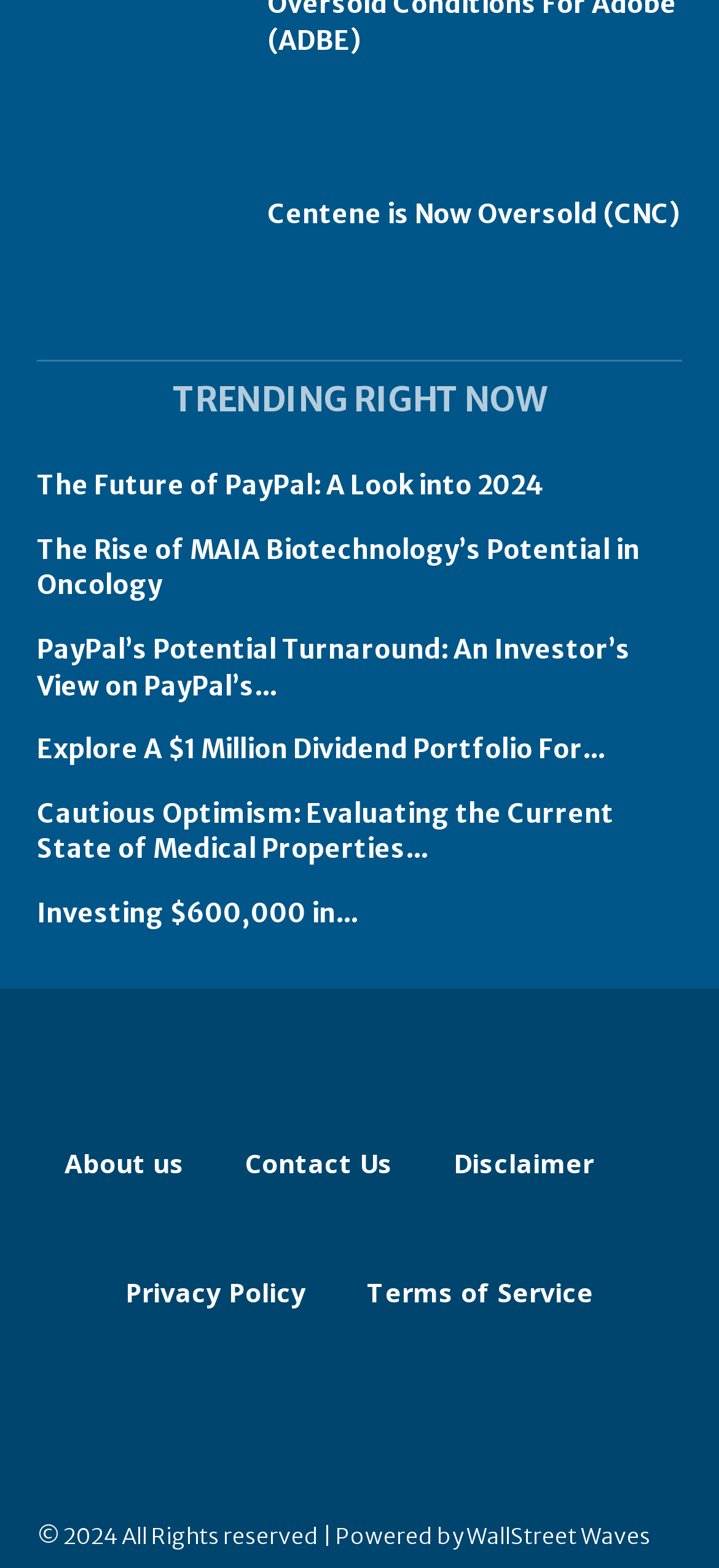Please locate the bounding box coordinates of the element that should be clicked to achieve the given instruction: "Read about Centene".

[0.051, 0.088, 0.321, 0.187]